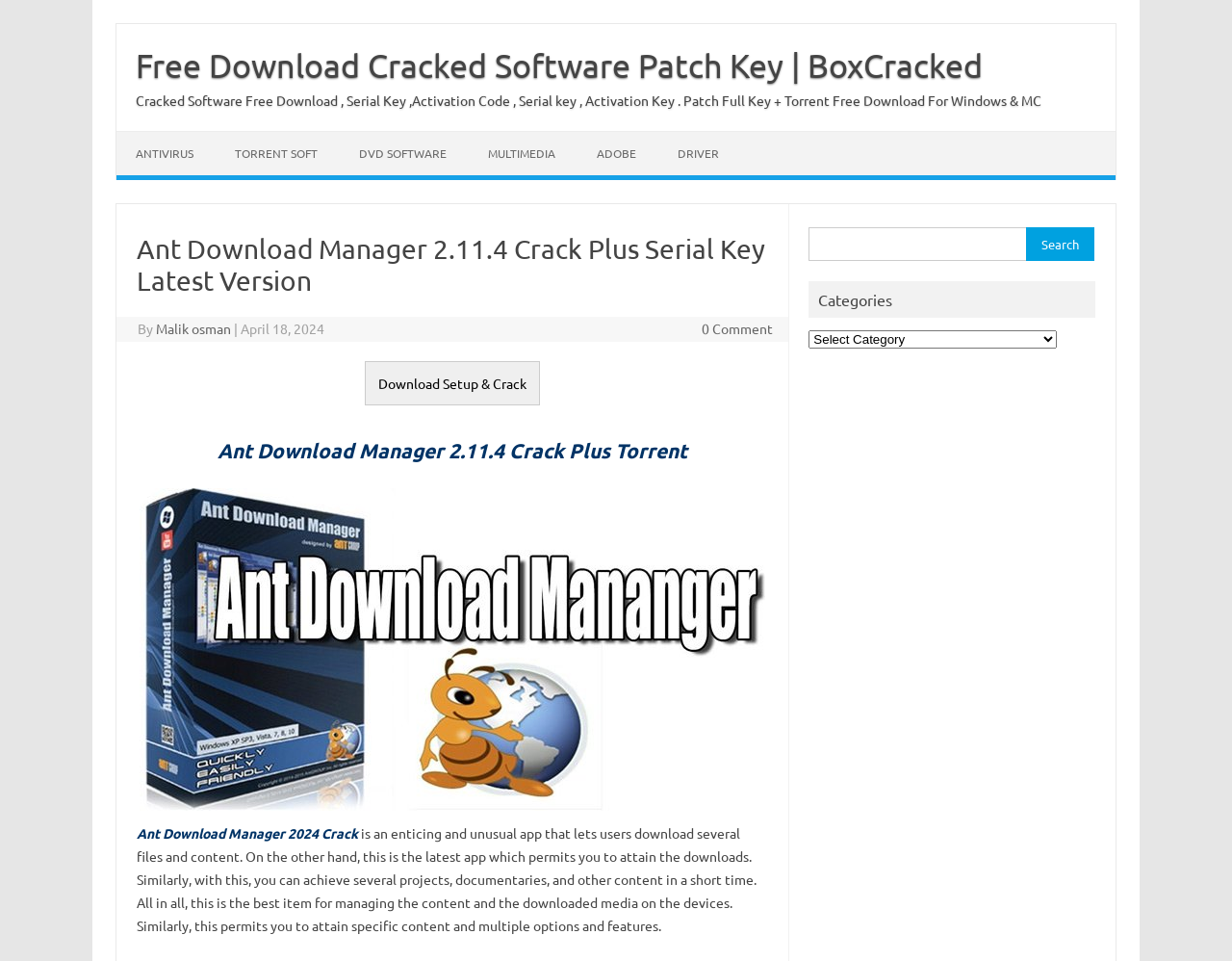Give a one-word or one-phrase response to the question: 
What is the function of the 'Search for:' textbox?

To search for content